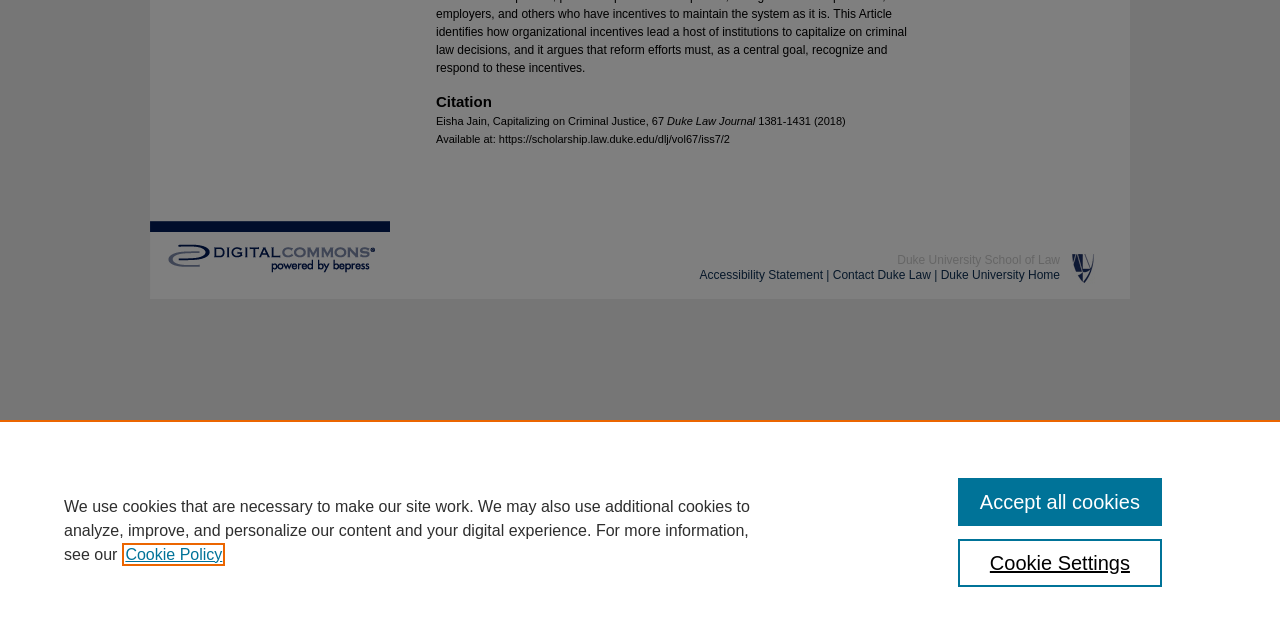Determine the bounding box coordinates in the format (top-left x, top-left y, bottom-right x, bottom-right y). Ensure all values are floating point numbers between 0 and 1. Identify the bounding box of the UI element described by: Duke University School of Law

[0.701, 0.395, 0.828, 0.417]